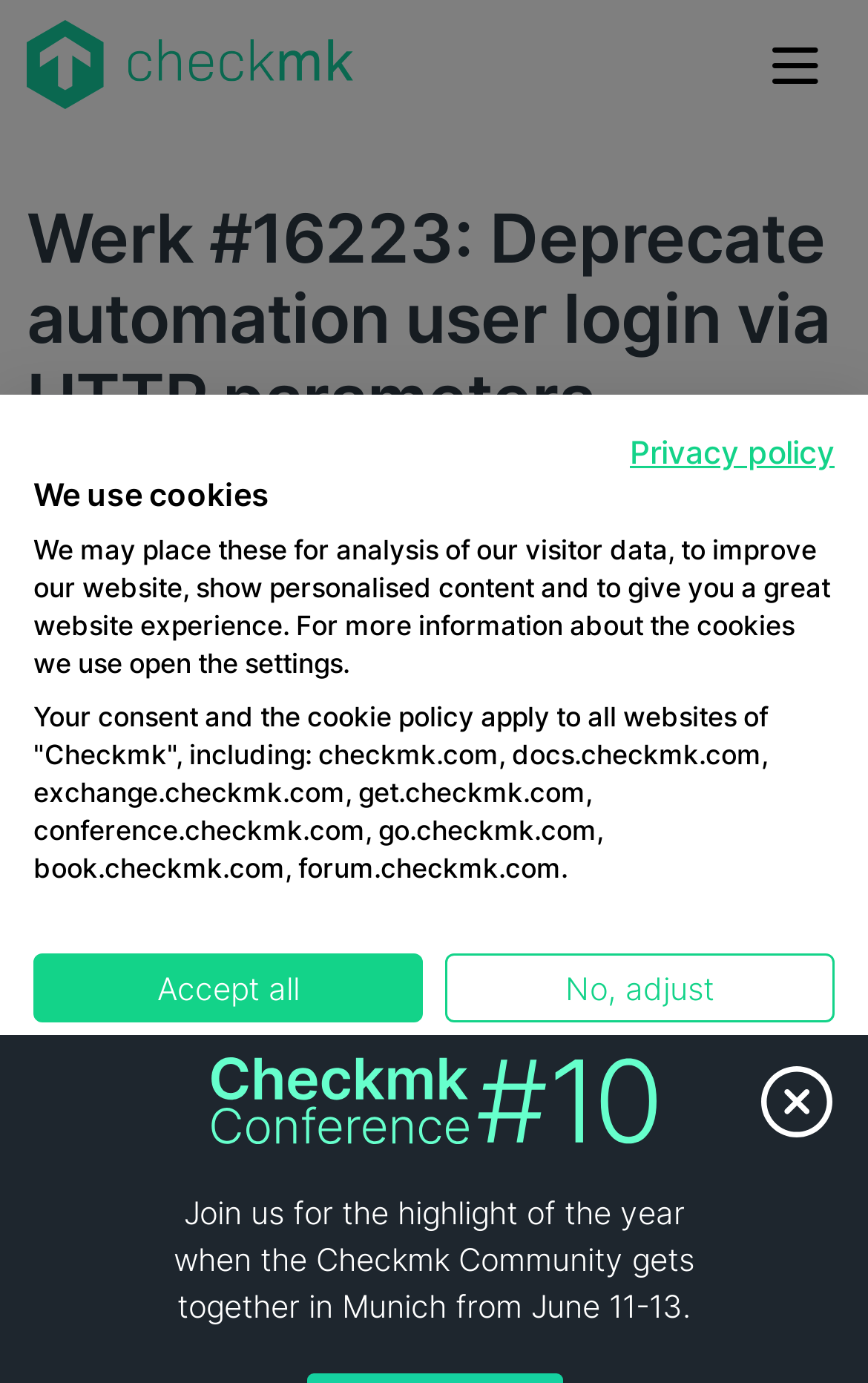Provide a brief response using a word or short phrase to this question:
What is the class of the Werk?

New Feature